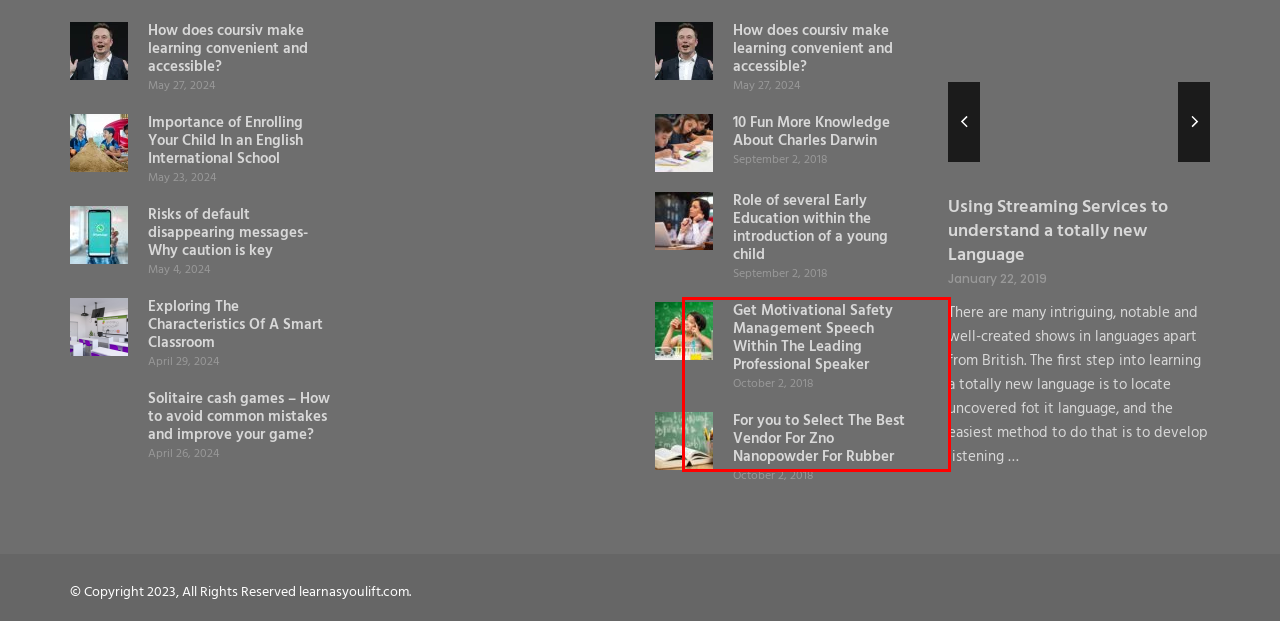Please perform OCR on the text within the red rectangle in the webpage screenshot and return the text content.

A lot of us seek growth and success within our careers. You want better salaries, perks and recognition. It is usually our education so that you can say getting less it which holds us from promotions and jobs.Every year universities …